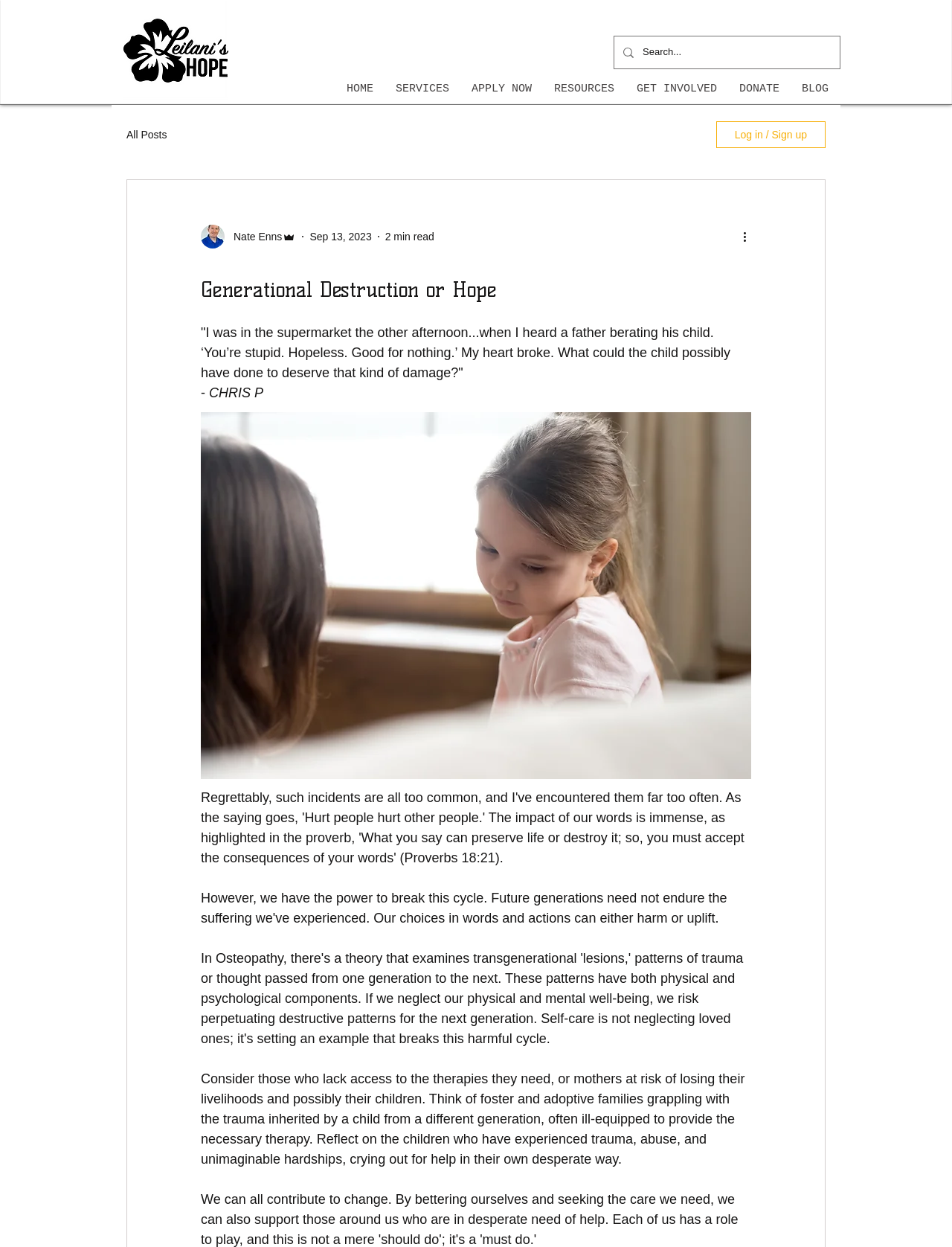For the following element description, predict the bounding box coordinates in the format (top-left x, top-left y, bottom-right x, bottom-right y). All values should be floating point numbers between 0 and 1. Description: aria-label="Search..." name="q" placeholder="Search..."

[0.675, 0.029, 0.849, 0.055]